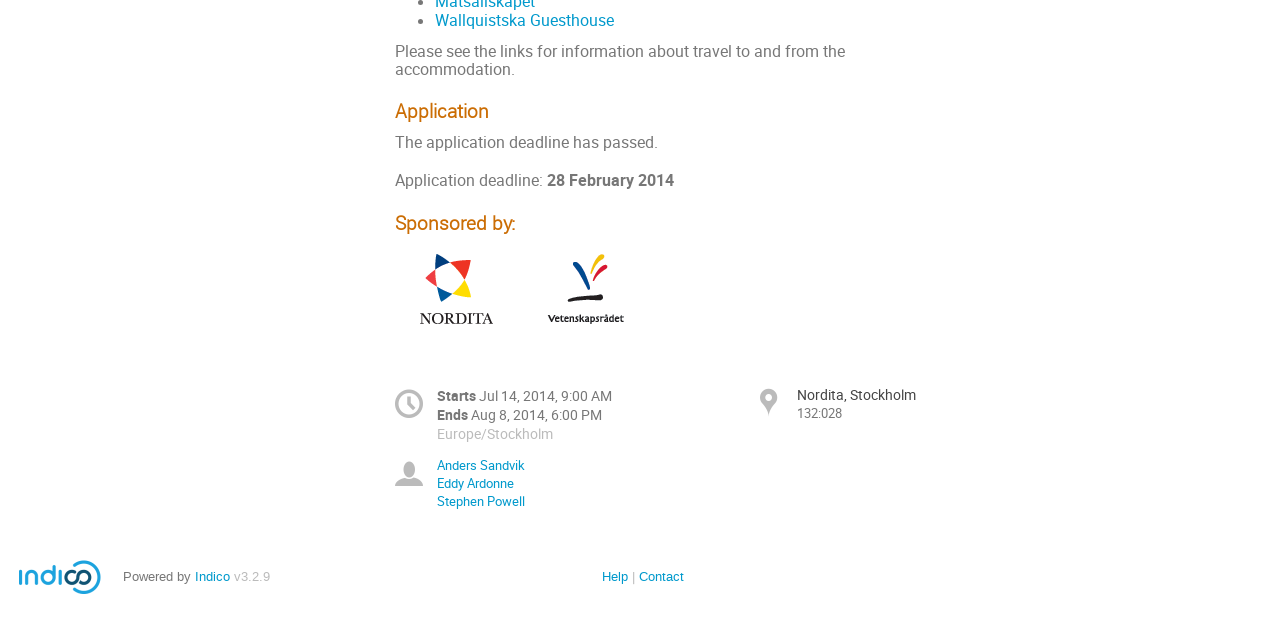Find the bounding box coordinates of the element I should click to carry out the following instruction: "Visit Nordita website".

[0.309, 0.514, 0.405, 0.547]